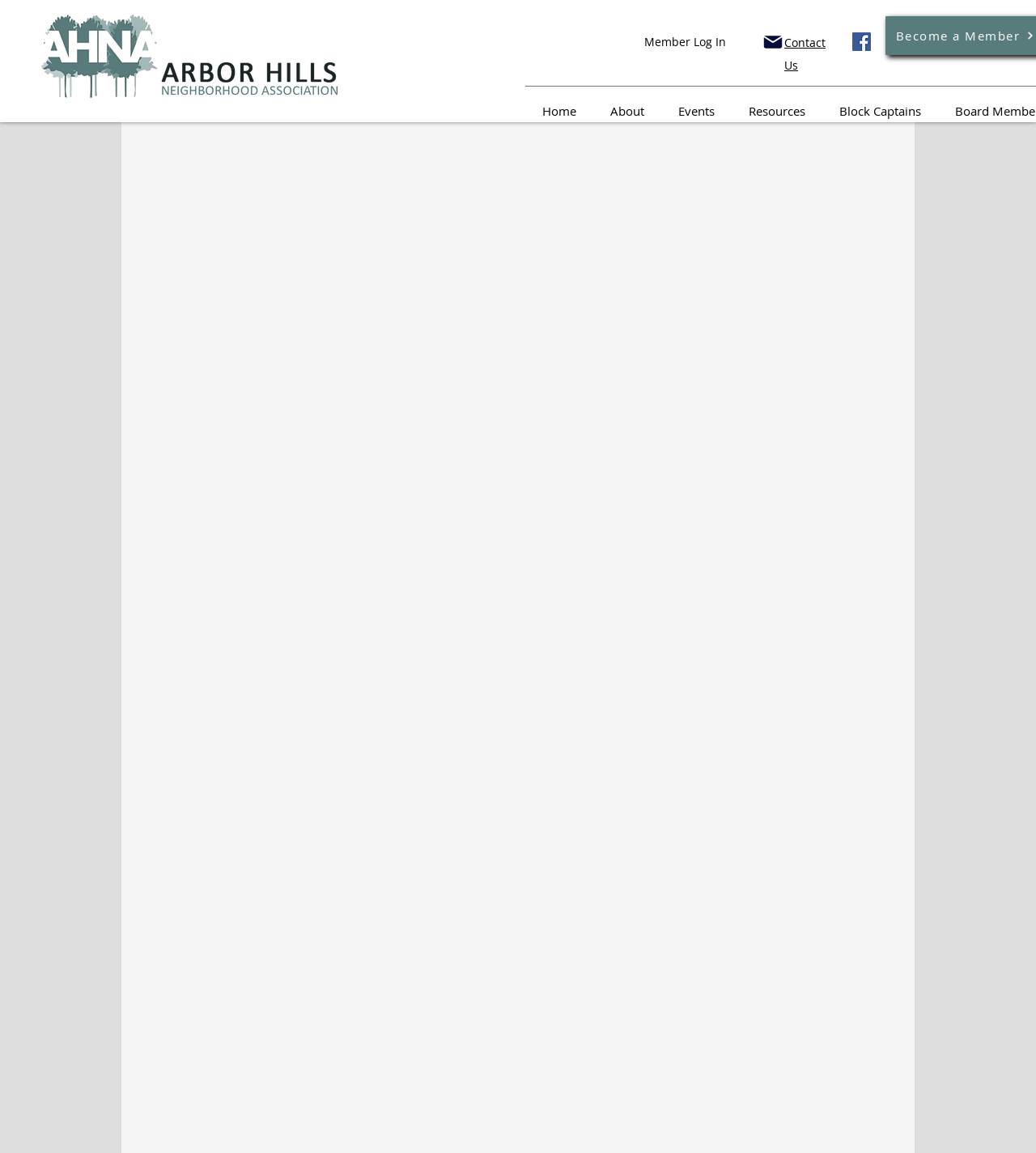Please identify the bounding box coordinates of the region to click in order to complete the task: "Explore Evidence". The coordinates must be four float numbers between 0 and 1, specified as [left, top, right, bottom].

None